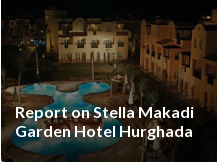What is the atmosphere depicted in the image?
Examine the image and provide an in-depth answer to the question.

The image features a serene swimming pool area with soft glow of lights reflecting off the water, which creates a peaceful and calming ambiance, suggesting a tranquil atmosphere.